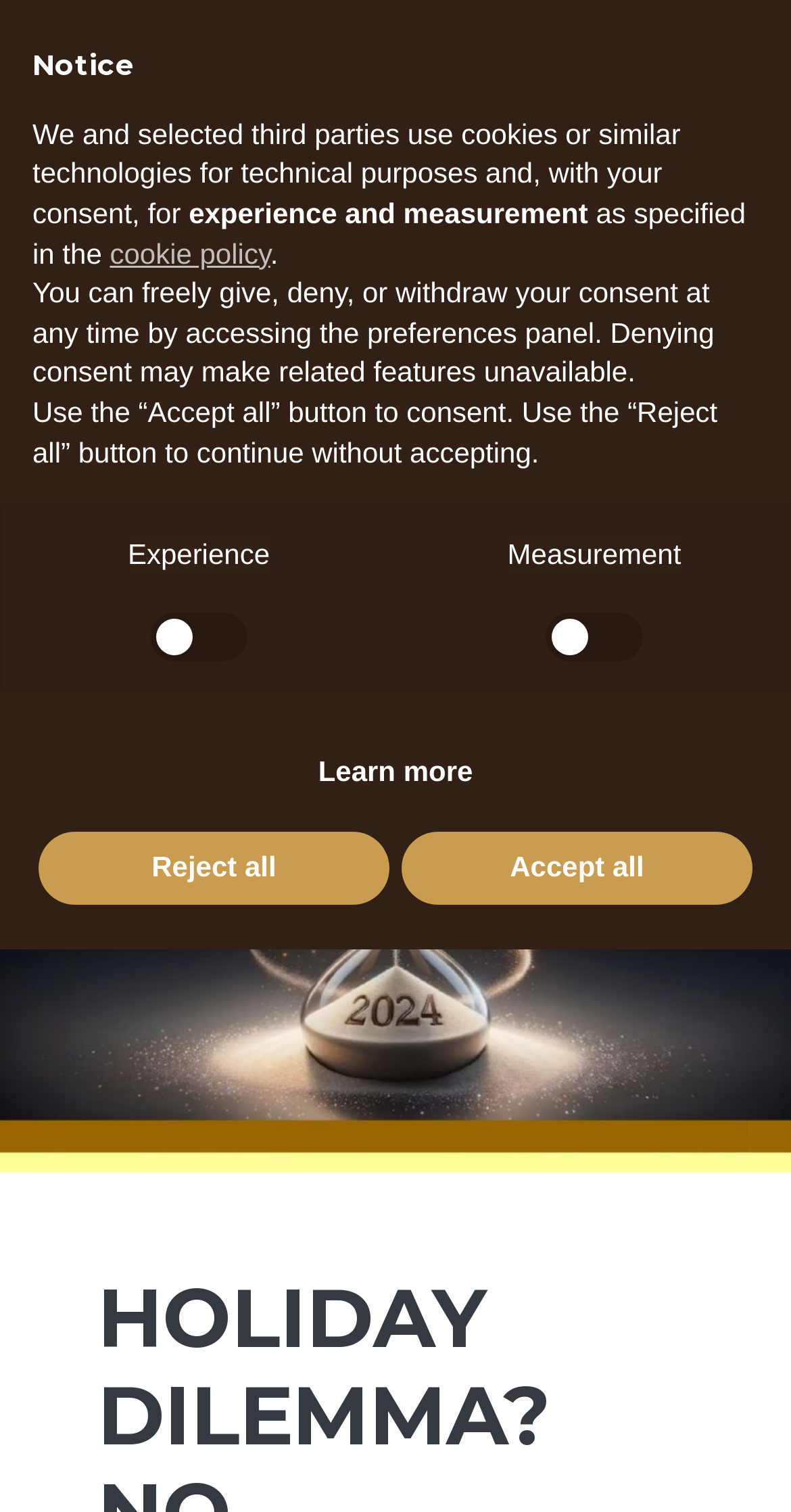How many social media links are present on the webpage?
Using the information from the image, provide a comprehensive answer to the question.

There is only one social media link present on the webpage, which is the 'WhatsApp' link located at the top right corner of the webpage.